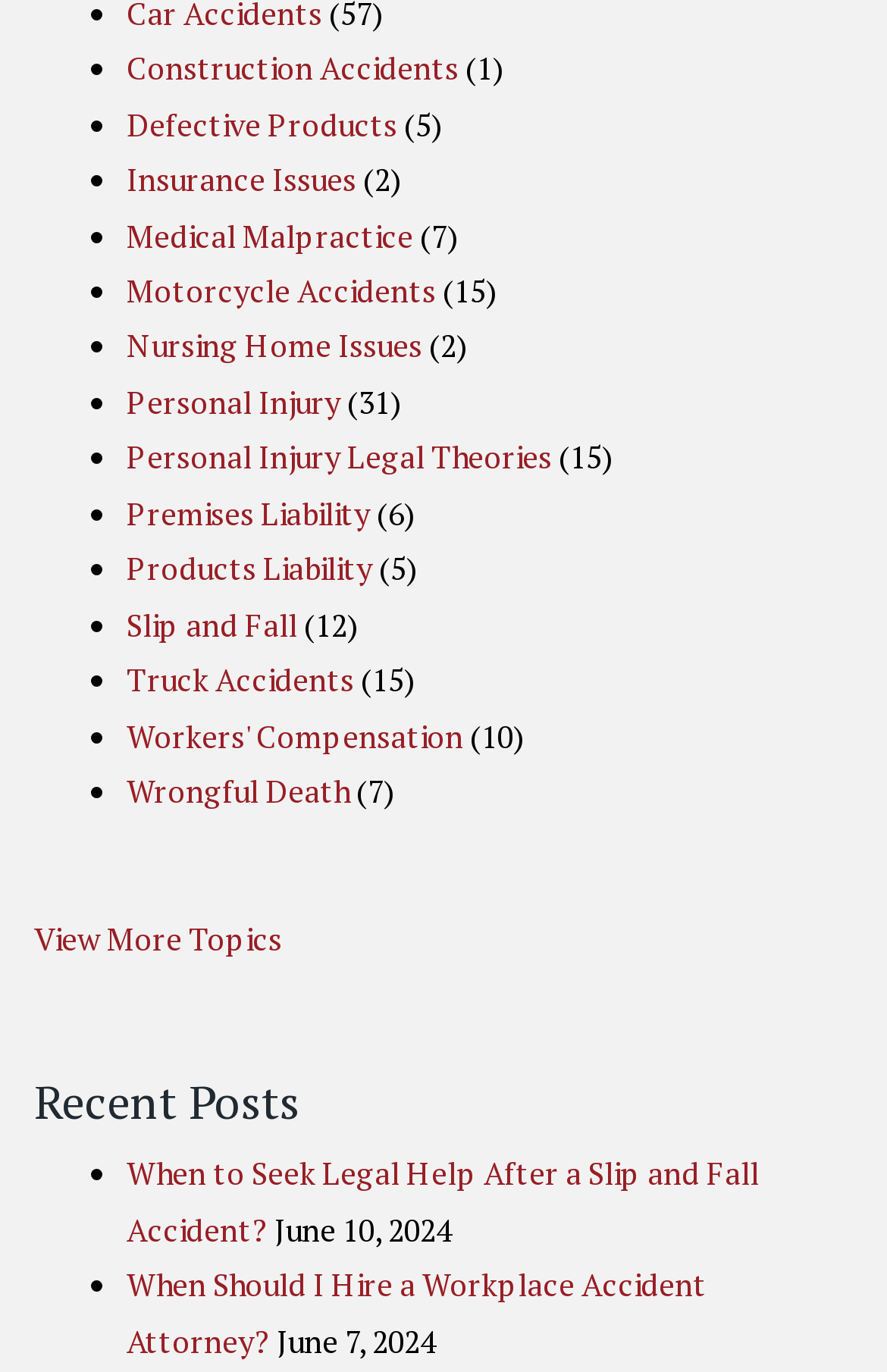Identify the bounding box coordinates for the region to click in order to carry out this instruction: "Click on Construction Accidents". Provide the coordinates using four float numbers between 0 and 1, formatted as [left, top, right, bottom].

[0.143, 0.035, 0.517, 0.065]